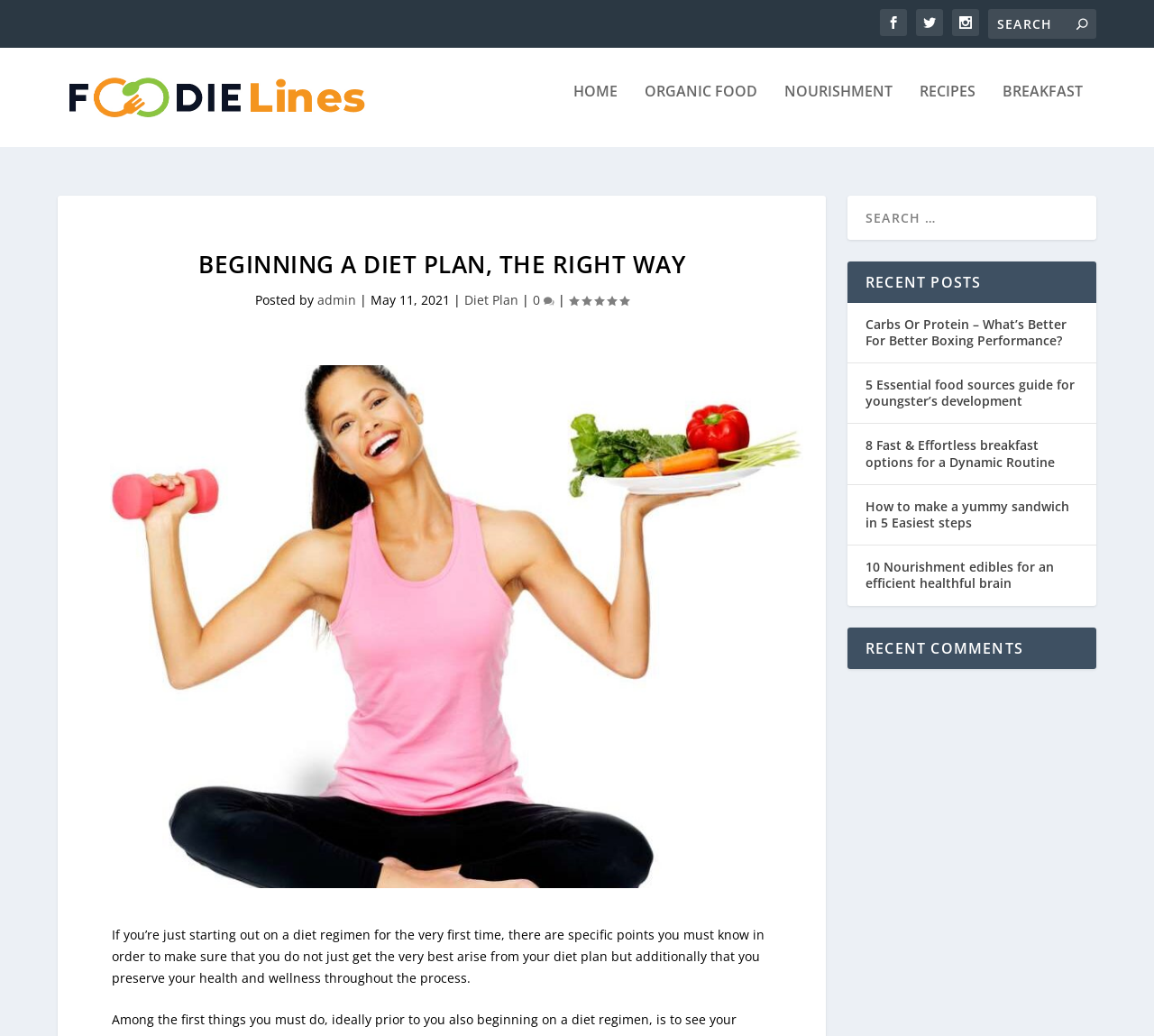Who posted the article?
Examine the screenshot and reply with a single word or phrase.

admin